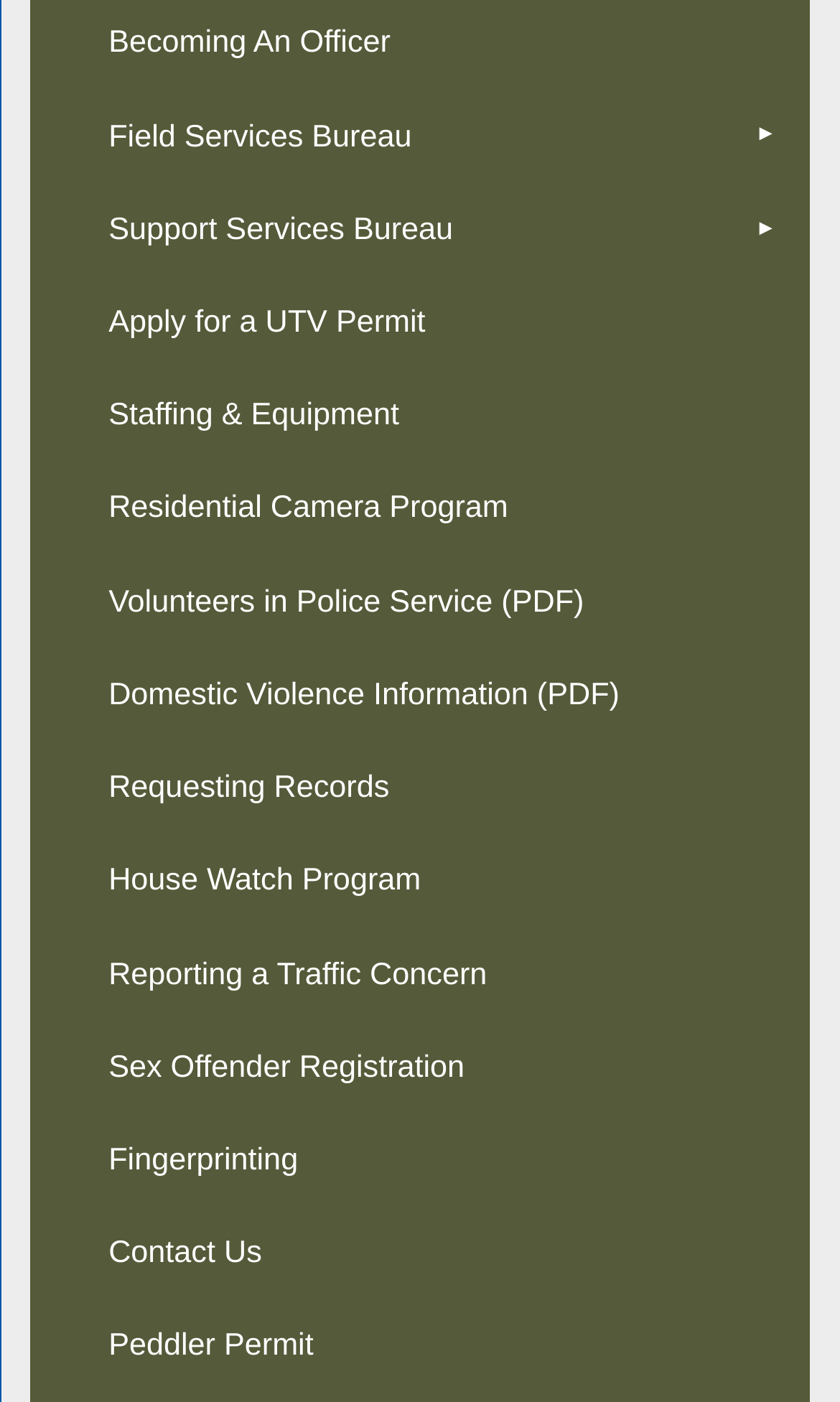Please identify the bounding box coordinates of the area I need to click to accomplish the following instruction: "Apply for a UTV Permit".

[0.037, 0.199, 0.963, 0.265]